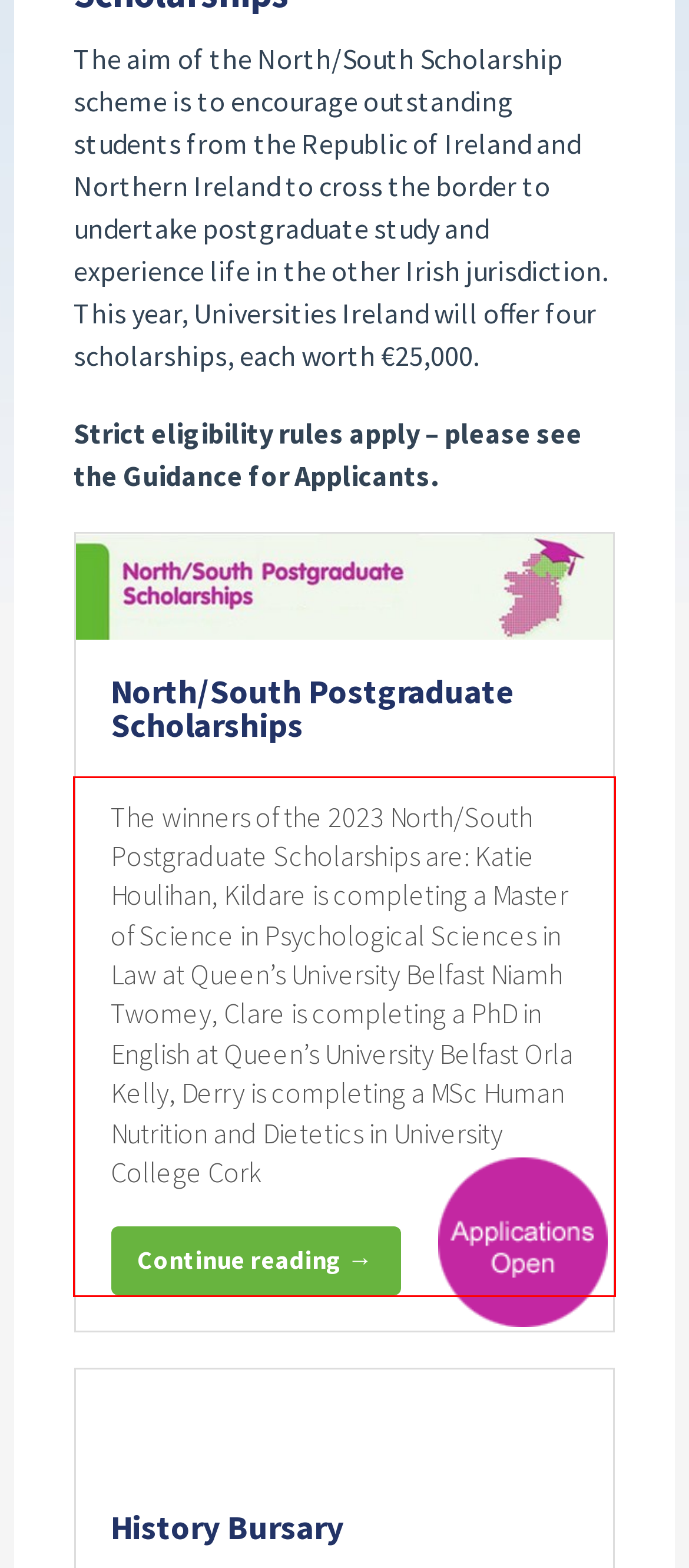Look at the provided screenshot of the webpage and perform OCR on the text within the red bounding box.

The winners of the 2023 North/South Postgraduate Scholarships are: Katie Houlihan, Kildare is completing a Master of Science in Psychological Sciences in Law at Queen’s University Belfast Niamh Twomey, Clare is completing a PhD in English at Queen’s University Belfast Orla Kelly, Derry is completing a MSc Human Nutrition and Dietetics in University College Cork Continue reading North/South Postgraduate Scholarships →